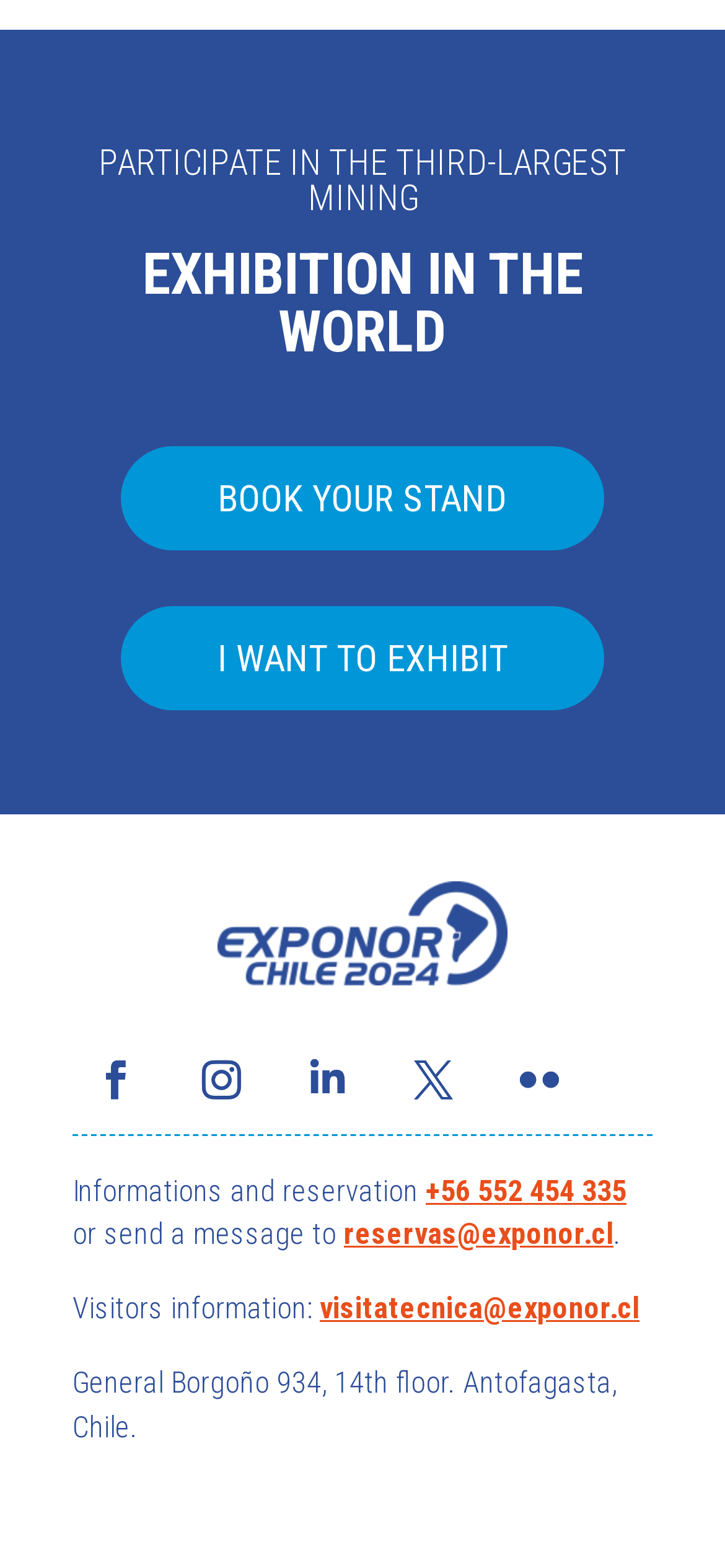Identify the bounding box coordinates for the UI element described by the following text: "Follow". Provide the coordinates as four float numbers between 0 and 1, in the format [left, top, right, bottom].

[0.251, 0.663, 0.359, 0.714]